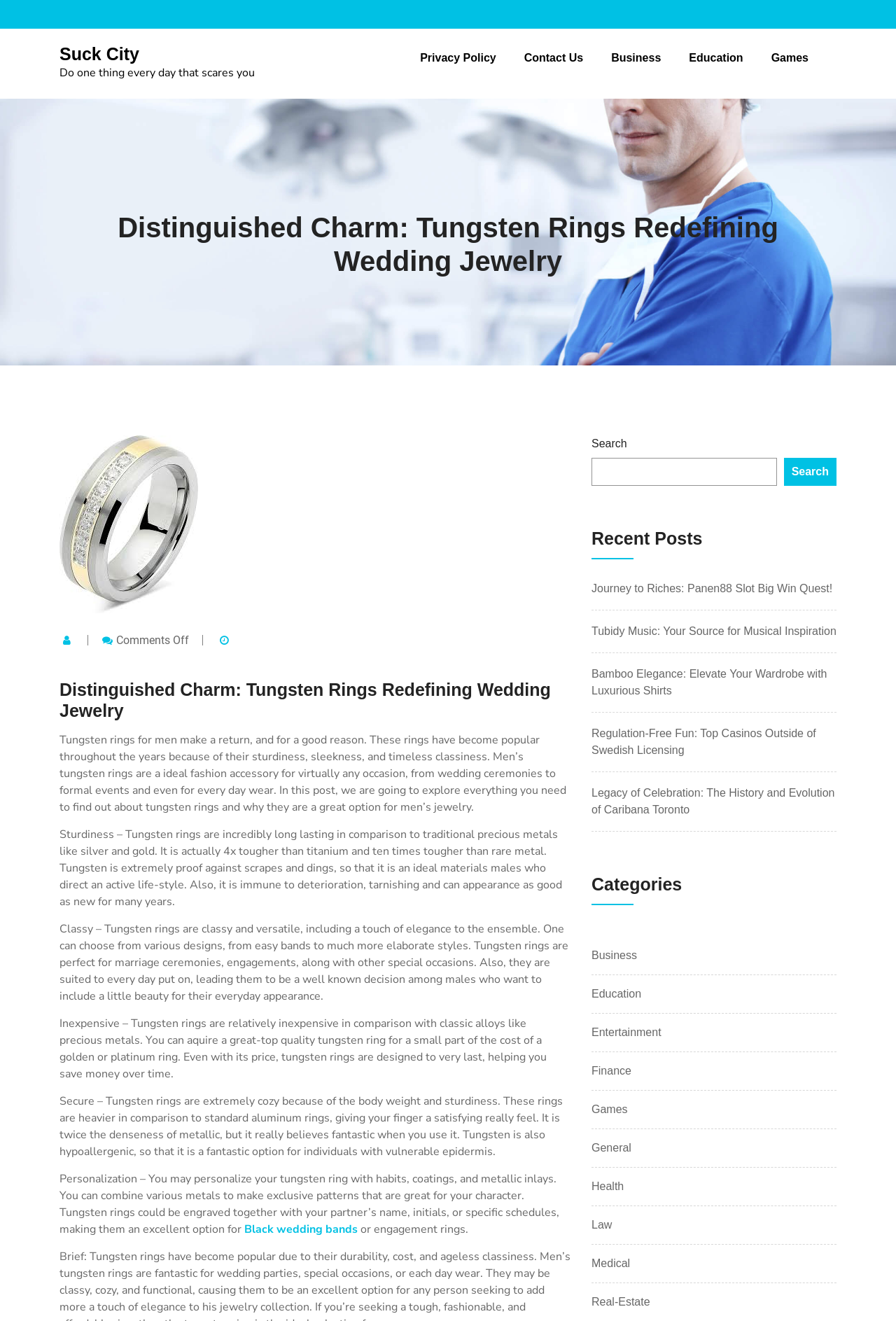Find the bounding box coordinates of the element to click in order to complete this instruction: "Click on the 'Black wedding bands' link". The bounding box coordinates must be four float numbers between 0 and 1, denoted as [left, top, right, bottom].

[0.273, 0.925, 0.399, 0.936]